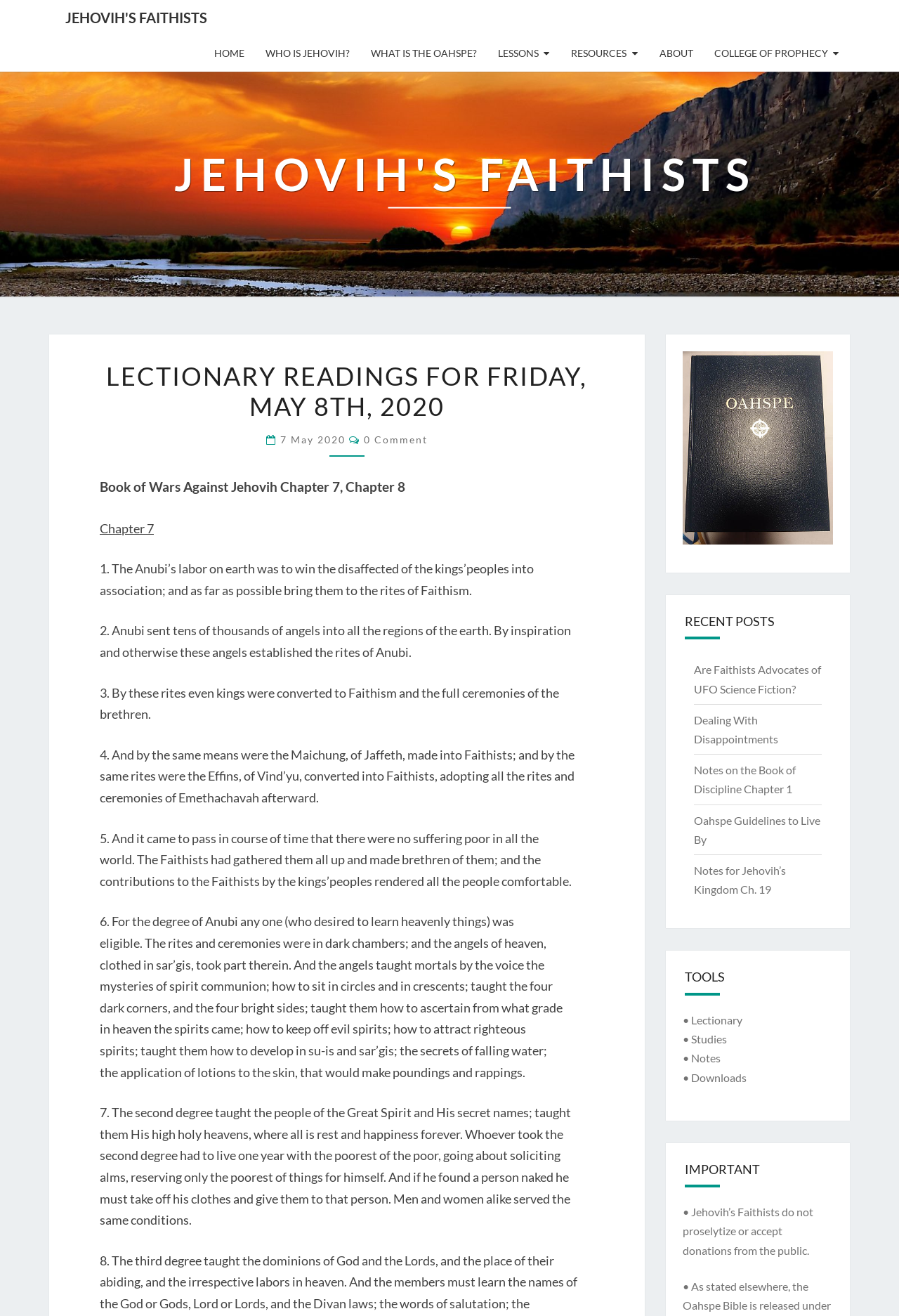Please locate the clickable area by providing the bounding box coordinates to follow this instruction: "View the 'LECTIONARY READINGS FOR FRIDAY, MAY 8TH, 2020' heading".

[0.111, 0.274, 0.661, 0.32]